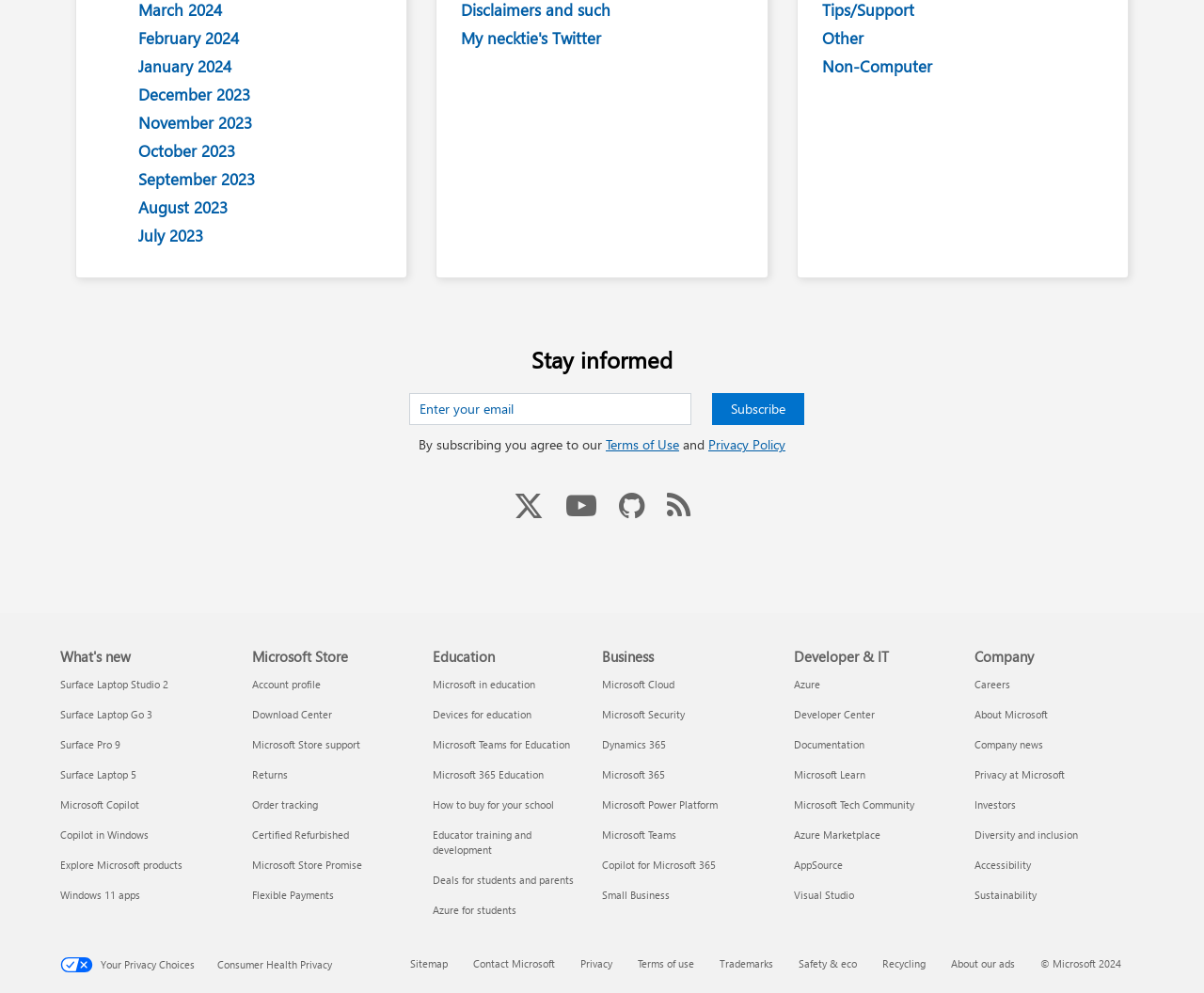Answer the question using only a single word or phrase: 
How many categories are there in the footer?

4